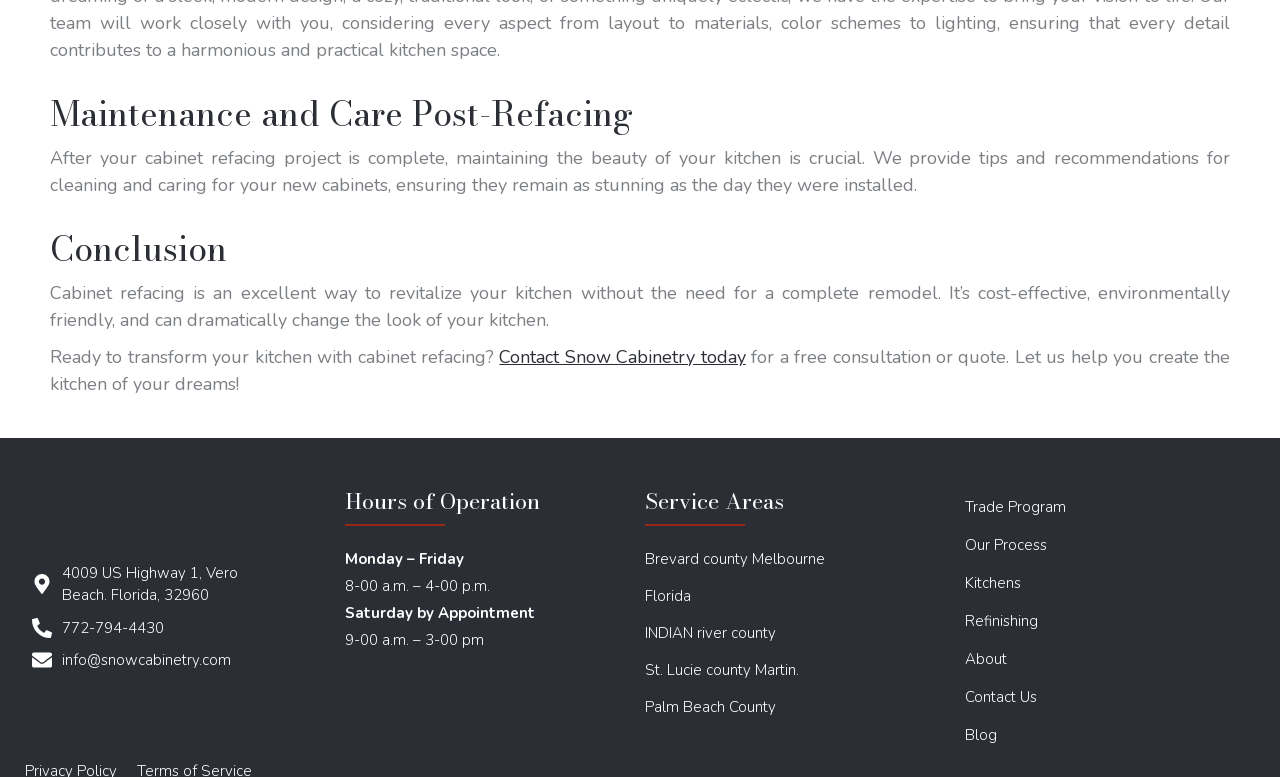What is the phone number of the company?
Give a detailed explanation using the information visible in the image.

I found the phone number '772-794-4430' from the link with the text '772-794-4430'.